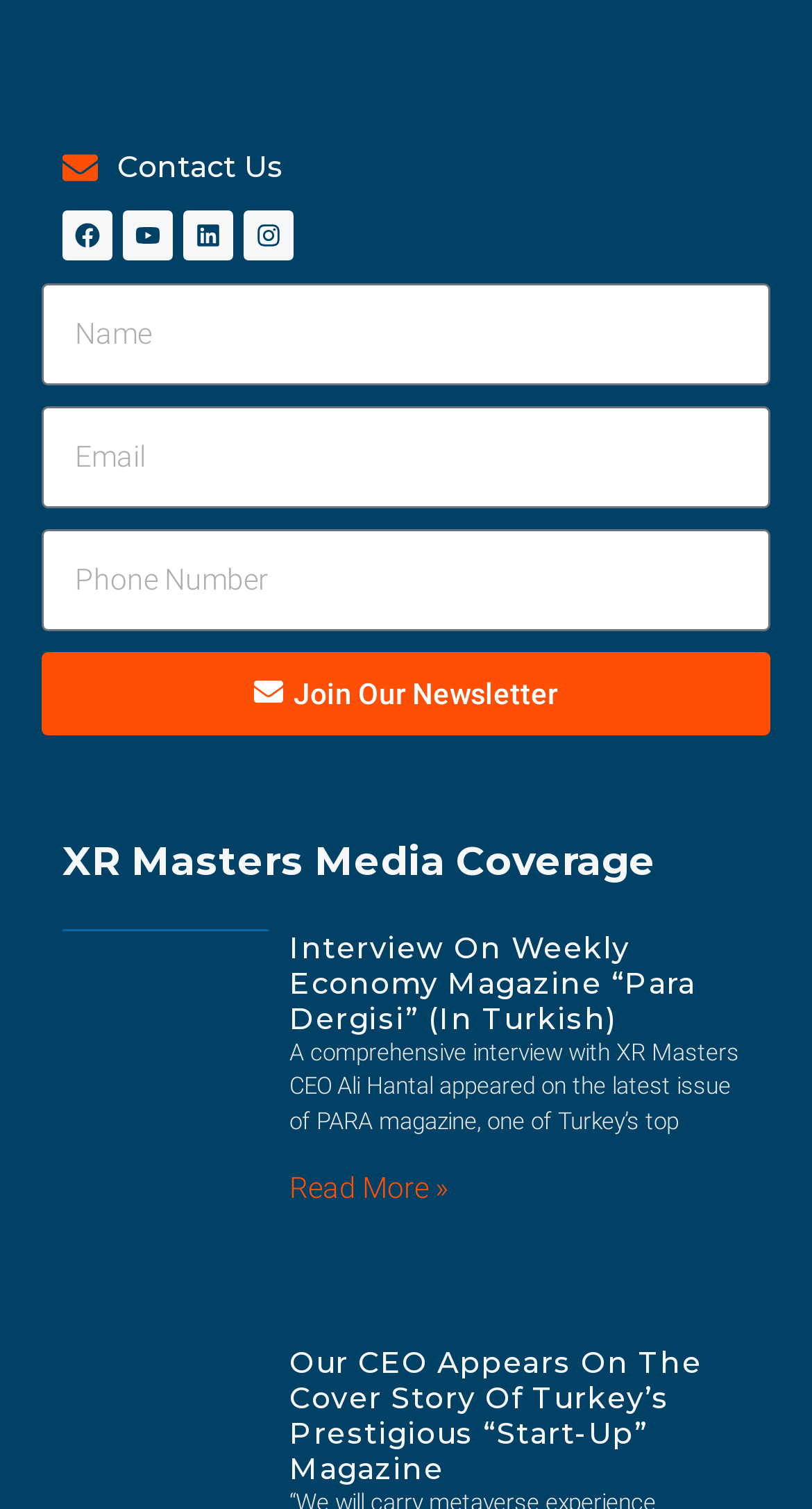Please find the bounding box coordinates of the element's region to be clicked to carry out this instruction: "Click the 'Join Our Newsletter' button".

[0.051, 0.433, 0.949, 0.488]